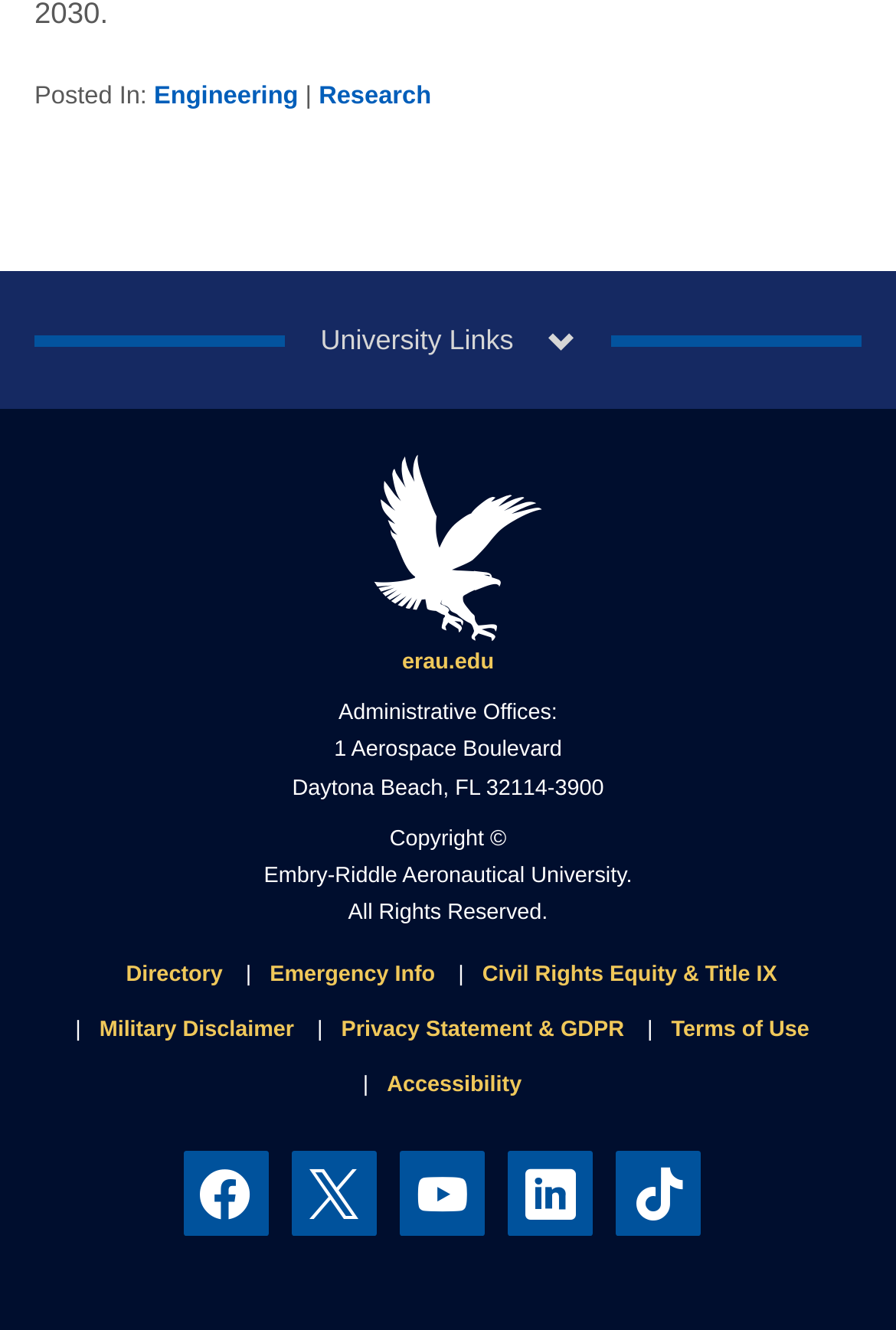Could you locate the bounding box coordinates for the section that should be clicked to accomplish this task: "Check the Directory".

[0.141, 0.723, 0.249, 0.742]